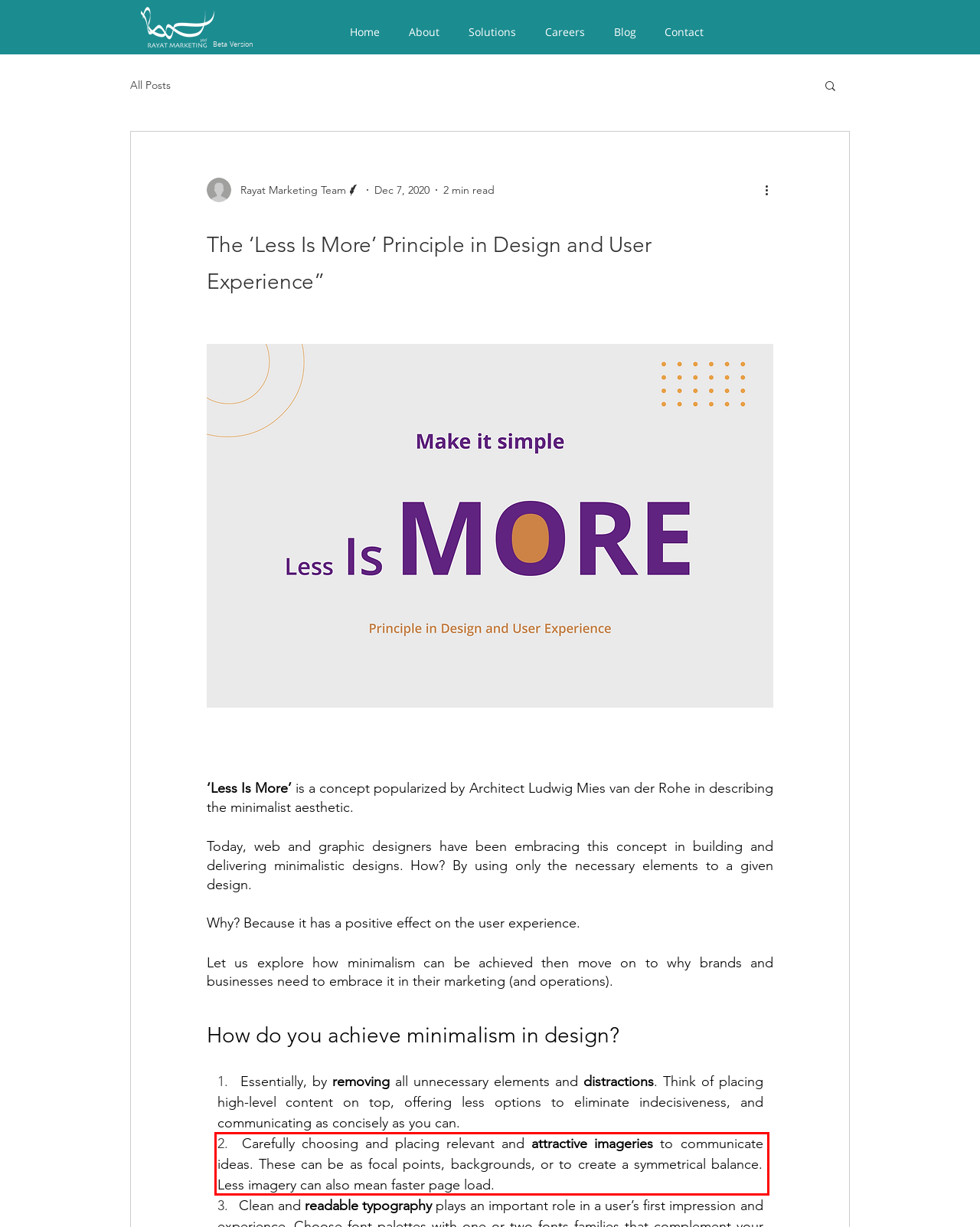You are provided with a screenshot of a webpage featuring a red rectangle bounding box. Extract the text content within this red bounding box using OCR.

Carefully choosing and placing relevant and attractive imageries to communicate ideas. These can be as focal points, backgrounds, or to create a symmetrical balance. Less imagery can also mean faster page load.